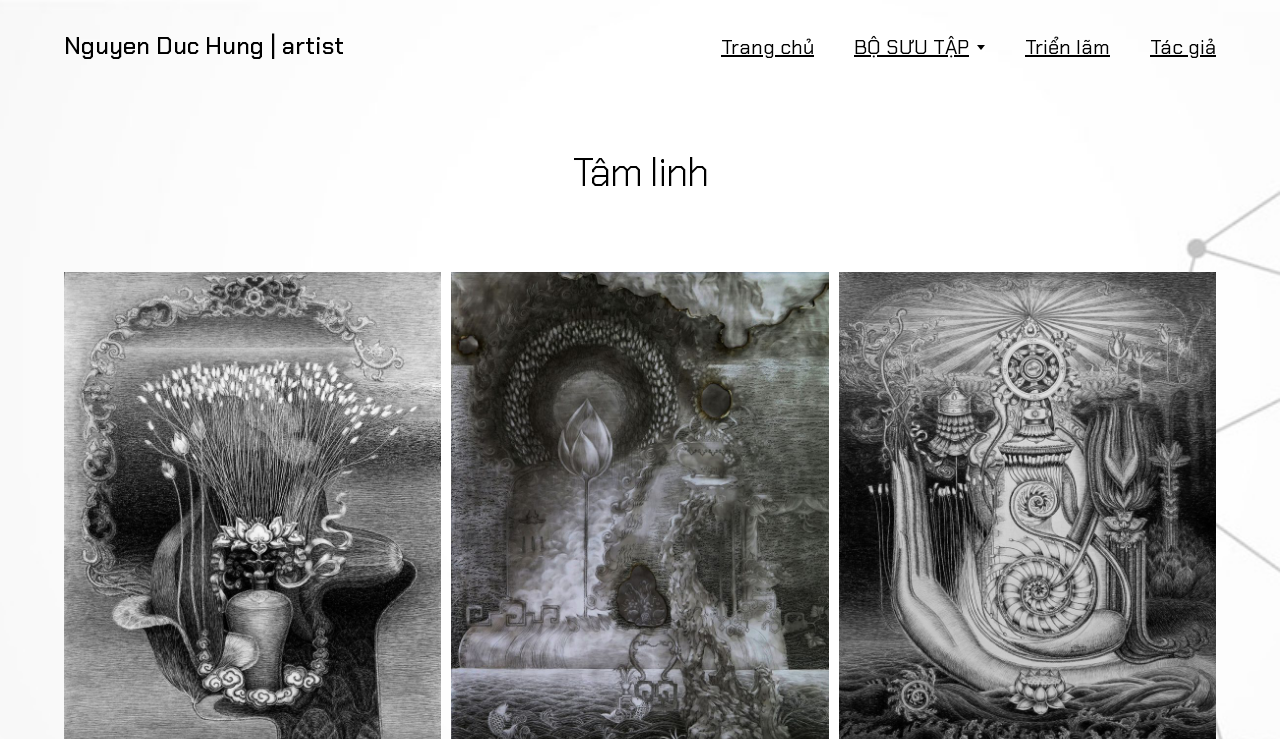How many navigation links are at the top of the webpage?
Answer with a single word or phrase by referring to the visual content.

4